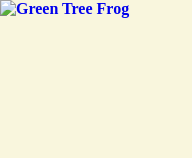Provide a single word or phrase to answer the given question: 
What is the purpose of the blue caption styling?

To enhance visual appeal